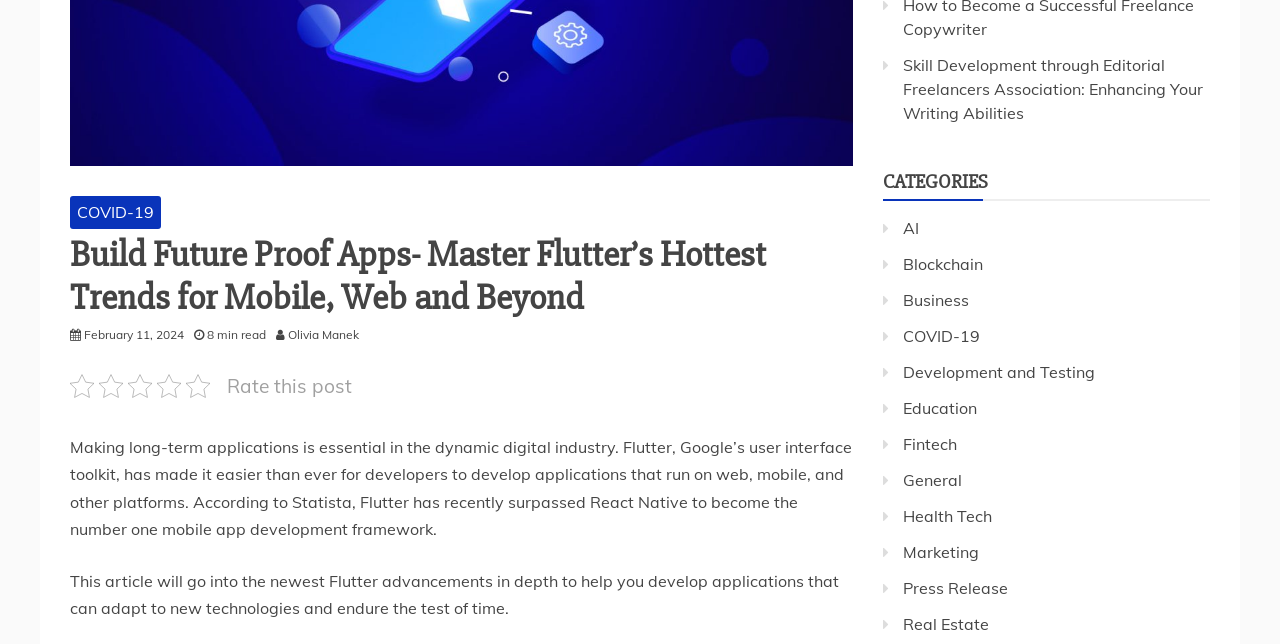Locate the bounding box for the described UI element: "Support". Ensure the coordinates are four float numbers between 0 and 1, formatted as [left, top, right, bottom].

None